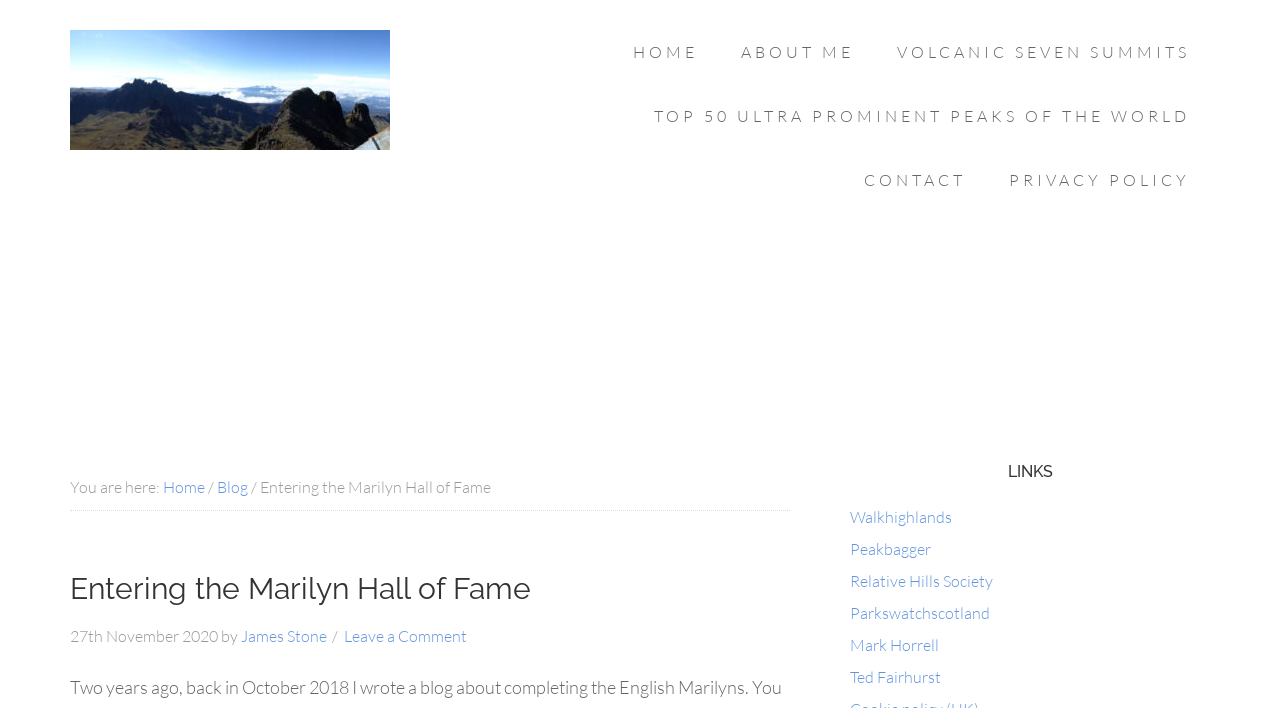From the given element description: "Ted Fairhurst", find the bounding box for the UI element. Provide the coordinates as four float numbers between 0 and 1, in the order [left, top, right, bottom].

[0.664, 0.942, 0.735, 0.97]